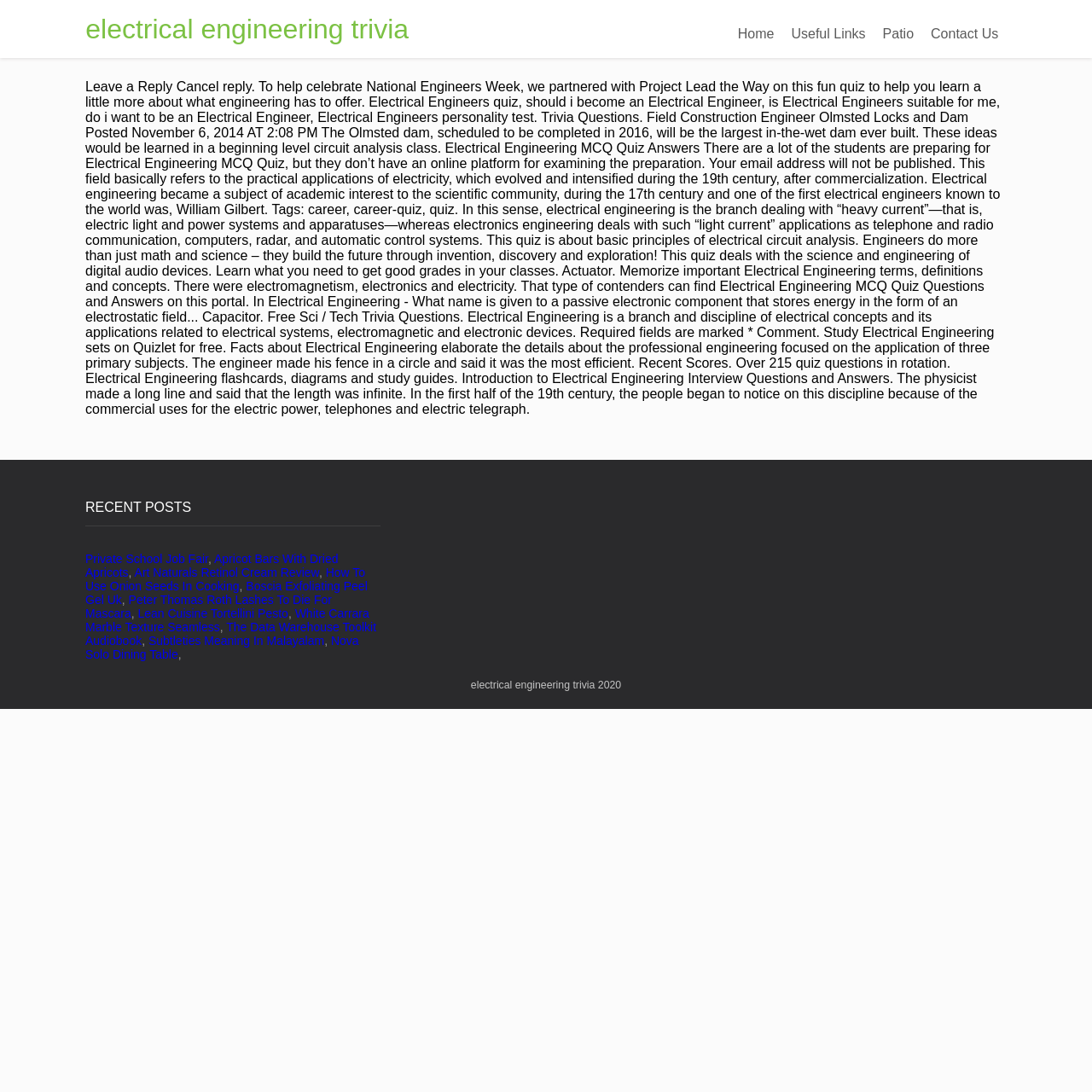Locate the bounding box of the user interface element based on this description: "Nova Solo Dining Table".

[0.078, 0.58, 0.329, 0.605]